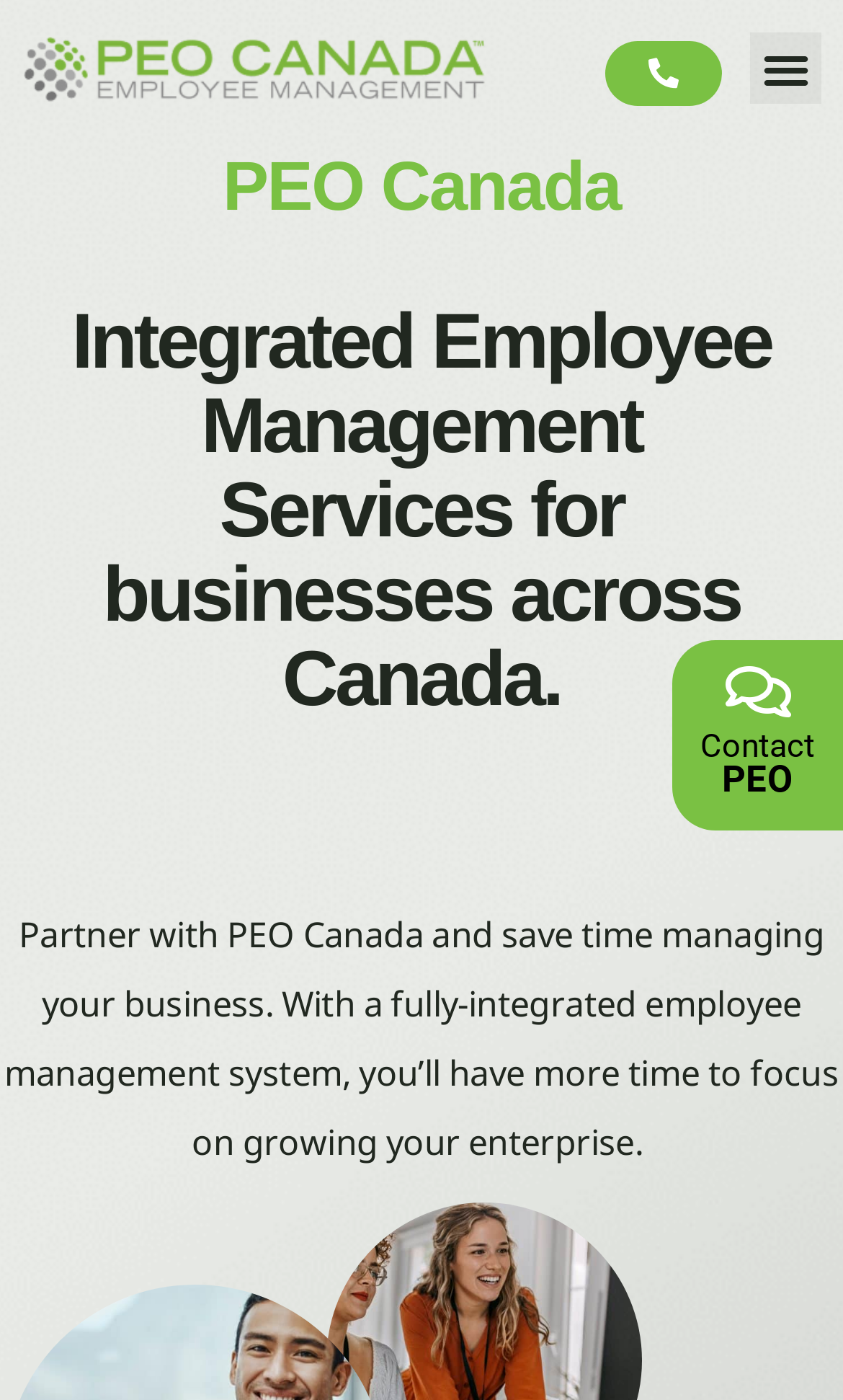Using the webpage screenshot, locate the HTML element that fits the following description and provide its bounding box: "Menu".

[0.89, 0.024, 0.974, 0.075]